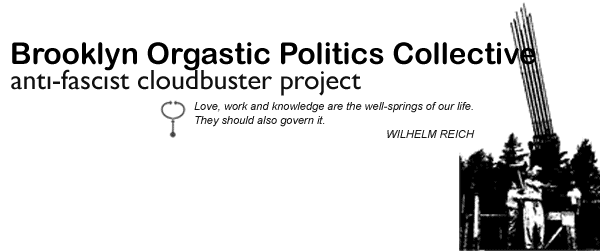What is the source of the quote featured in the banner?
Please describe in detail the information shown in the image to answer the question.

The caption states that a quote from Wilhelm Reich is featured in the banner, which underscores the collective's ethos. The quote is 'Love, work and knowledge are the well-springs of our life. They should also govern it'.